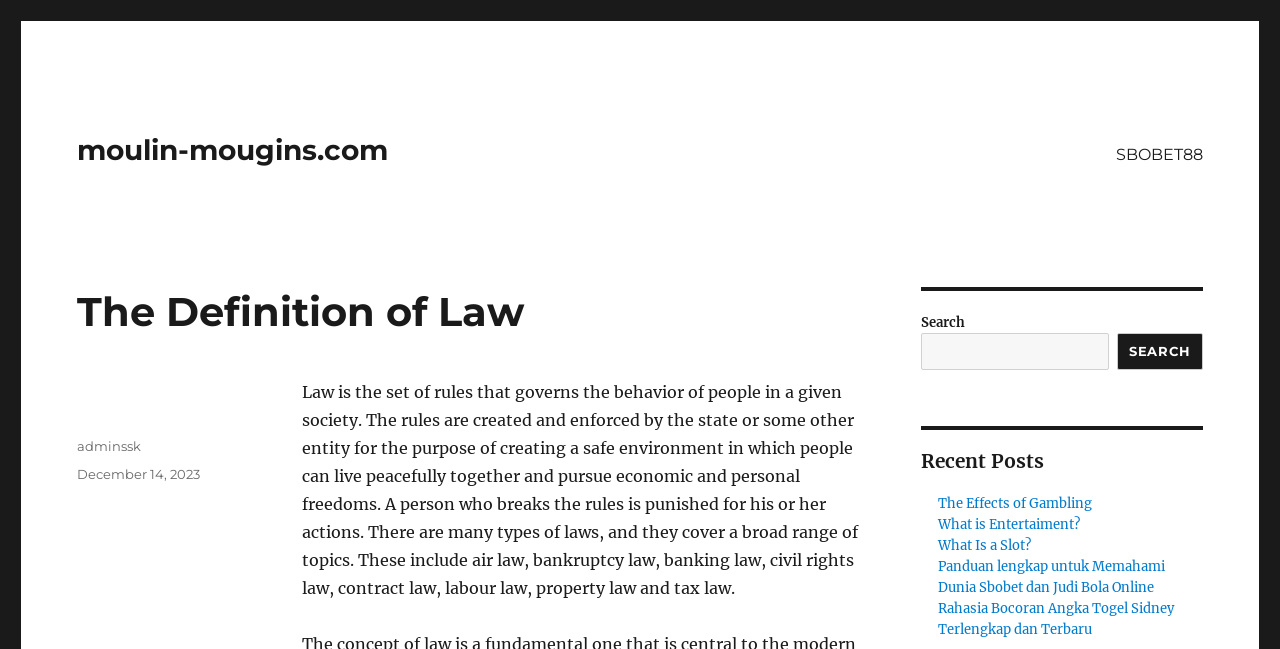Use a single word or phrase to answer this question: 
What is the topic of the recent post 'The Effects of Gambling'?

gambling